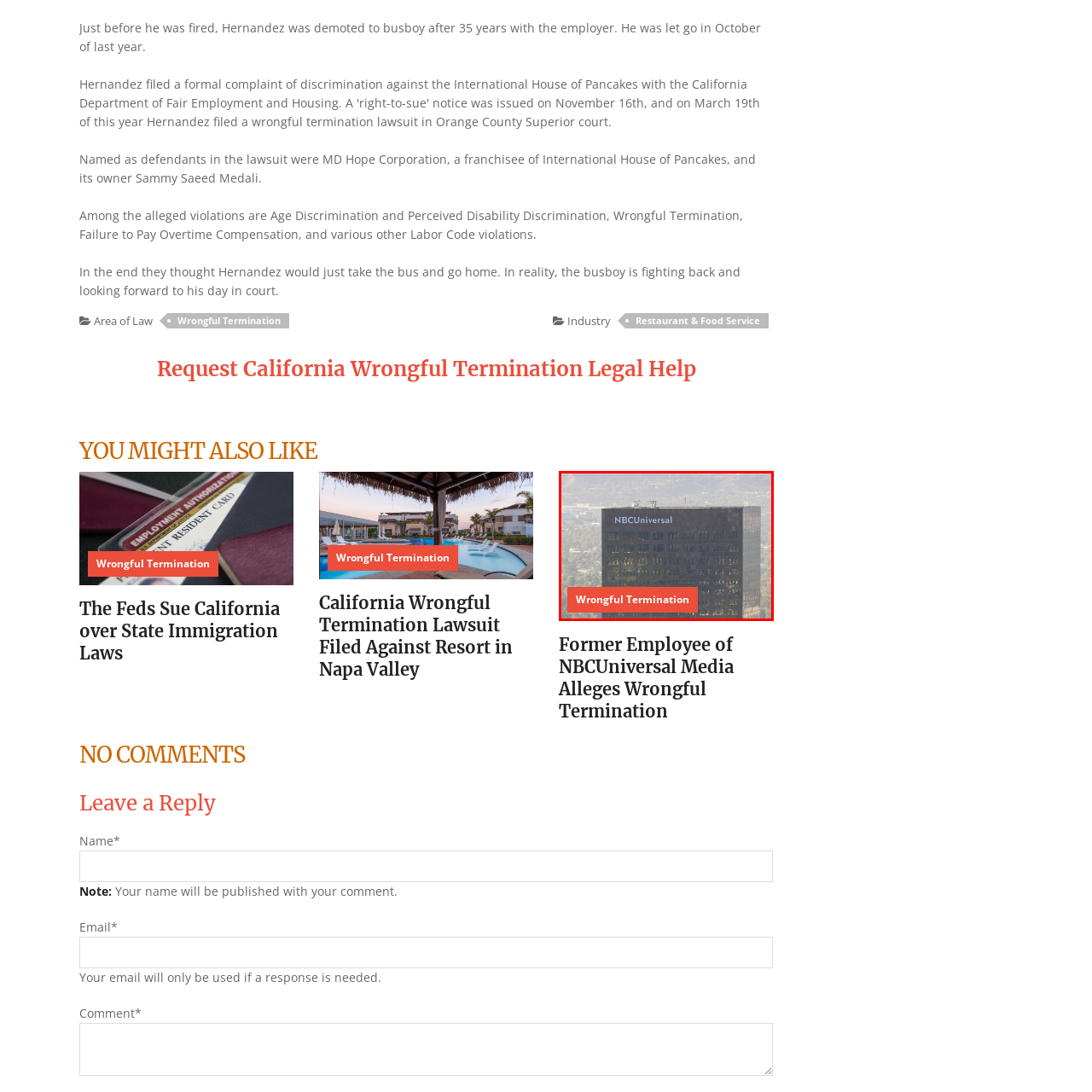Explain in detail what is happening in the image enclosed by the red border.

The image showcases the NBCUniversal building, prominently displaying the company name at the top. Overlaying the image is a bold red banner that reads "Wrongful Termination," highlighting a context related to legal issues. This visual representation points to ongoing discussions or legal actions involving NBCUniversal, possibly in relation to claims of wrongful termination made by a former employee. The backdrop of lush hills and a clear sky adds to the urban landscape, framing the headquarters of a significant player in the media industry.